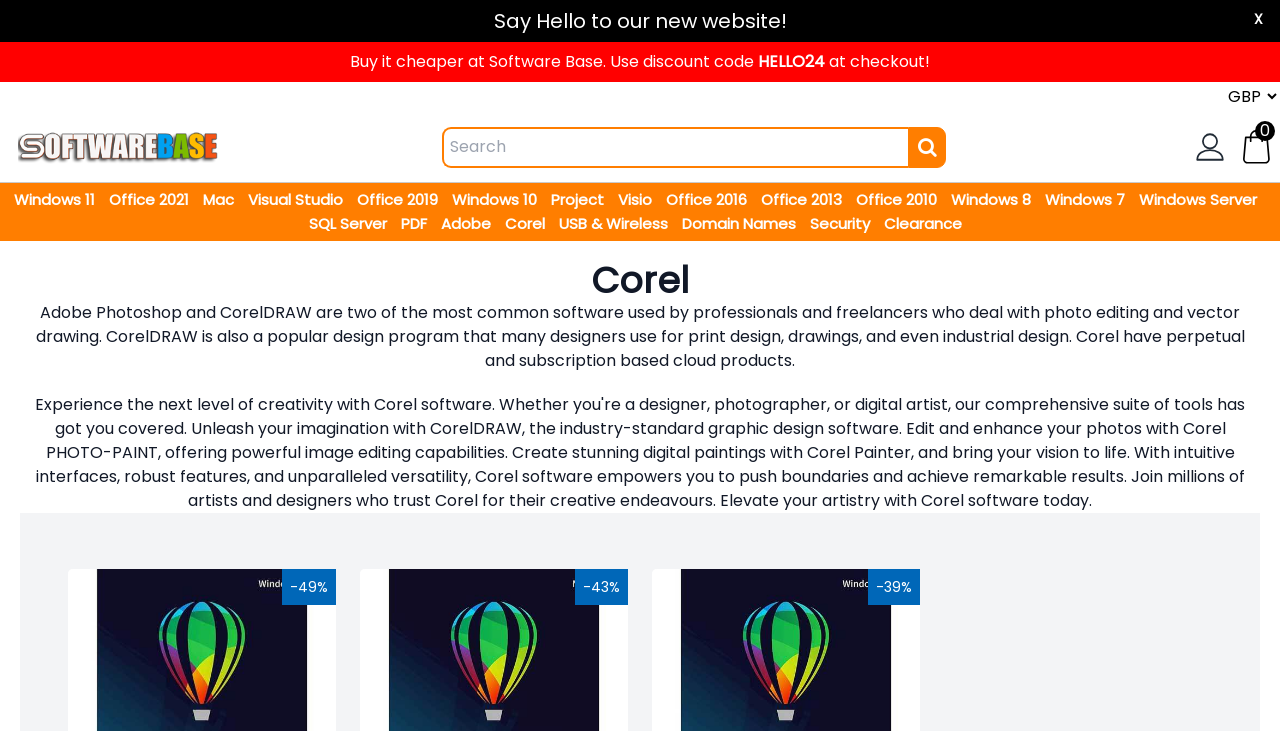Please specify the bounding box coordinates of the clickable region to carry out the following instruction: "View Corel products". The coordinates should be four float numbers between 0 and 1, in the format [left, top, right, bottom].

[0.394, 0.291, 0.429, 0.32]